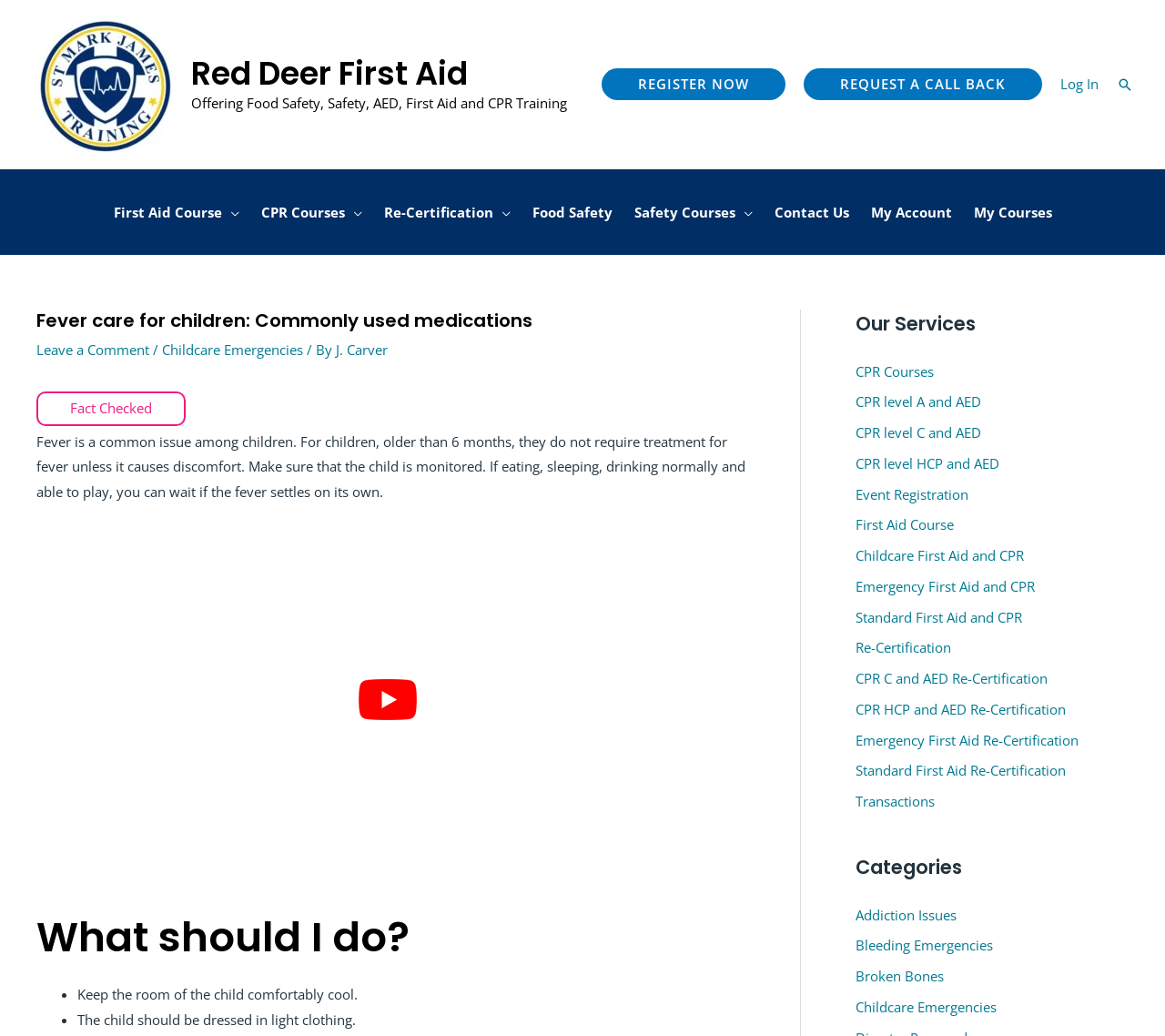What is the logo of Red Deer?
Identify the answer in the screenshot and reply with a single word or phrase.

Red Deer logo